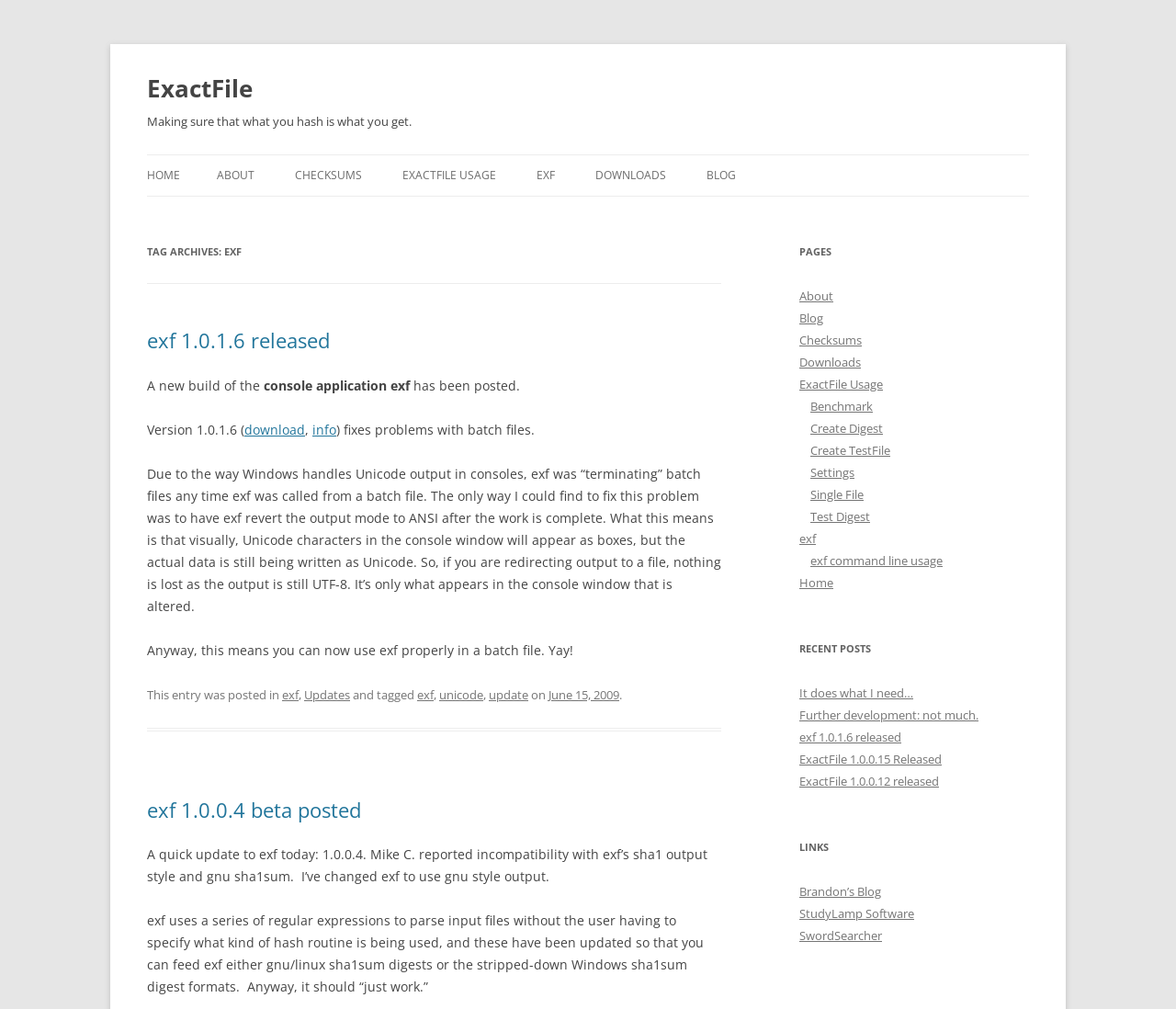Please pinpoint the bounding box coordinates for the region I should click to adhere to this instruction: "Click on the 'BLOG' link".

[0.601, 0.154, 0.626, 0.194]